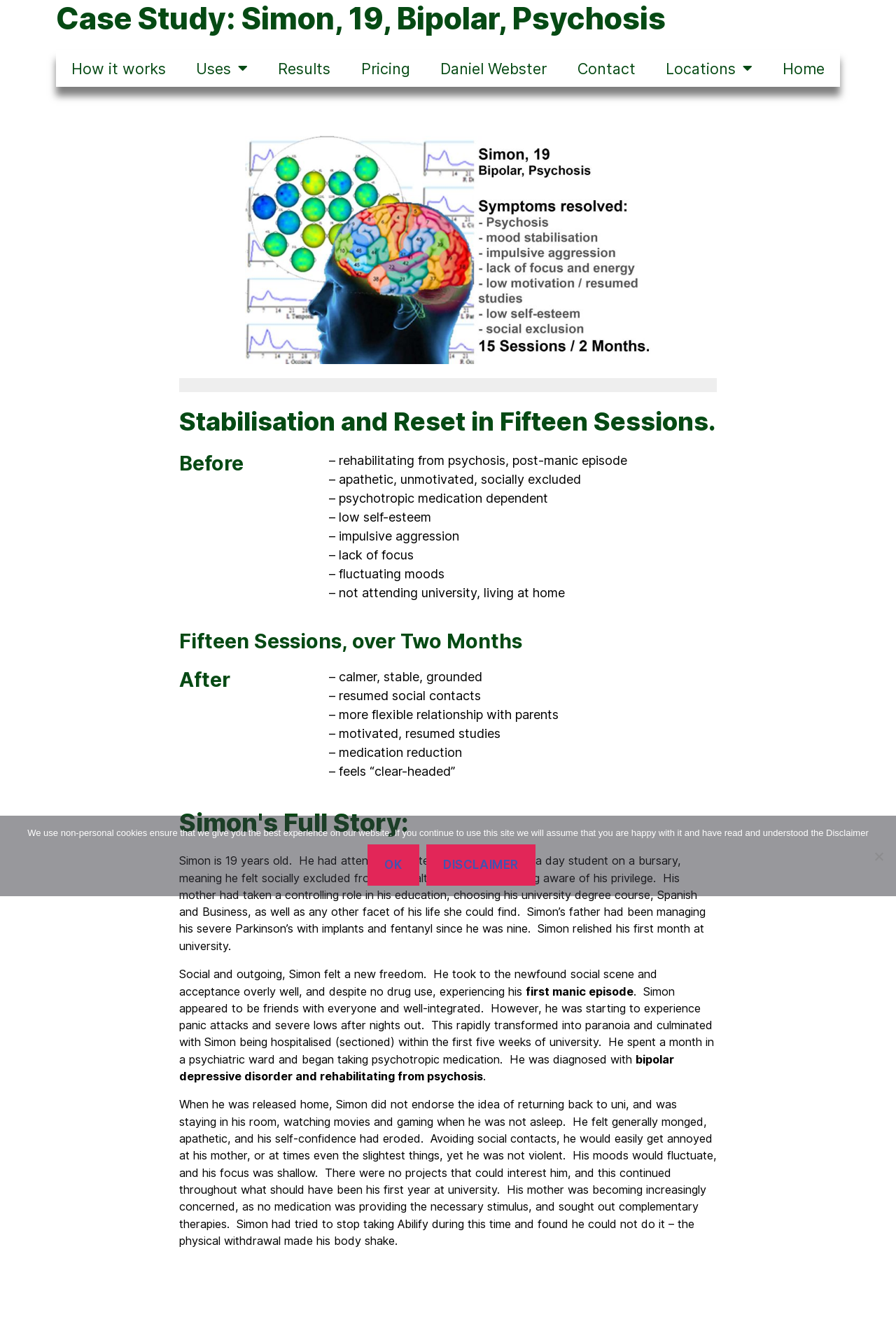Determine the bounding box coordinates of the element that should be clicked to execute the following command: "Contact Daniel Webster".

[0.475, 0.038, 0.627, 0.065]